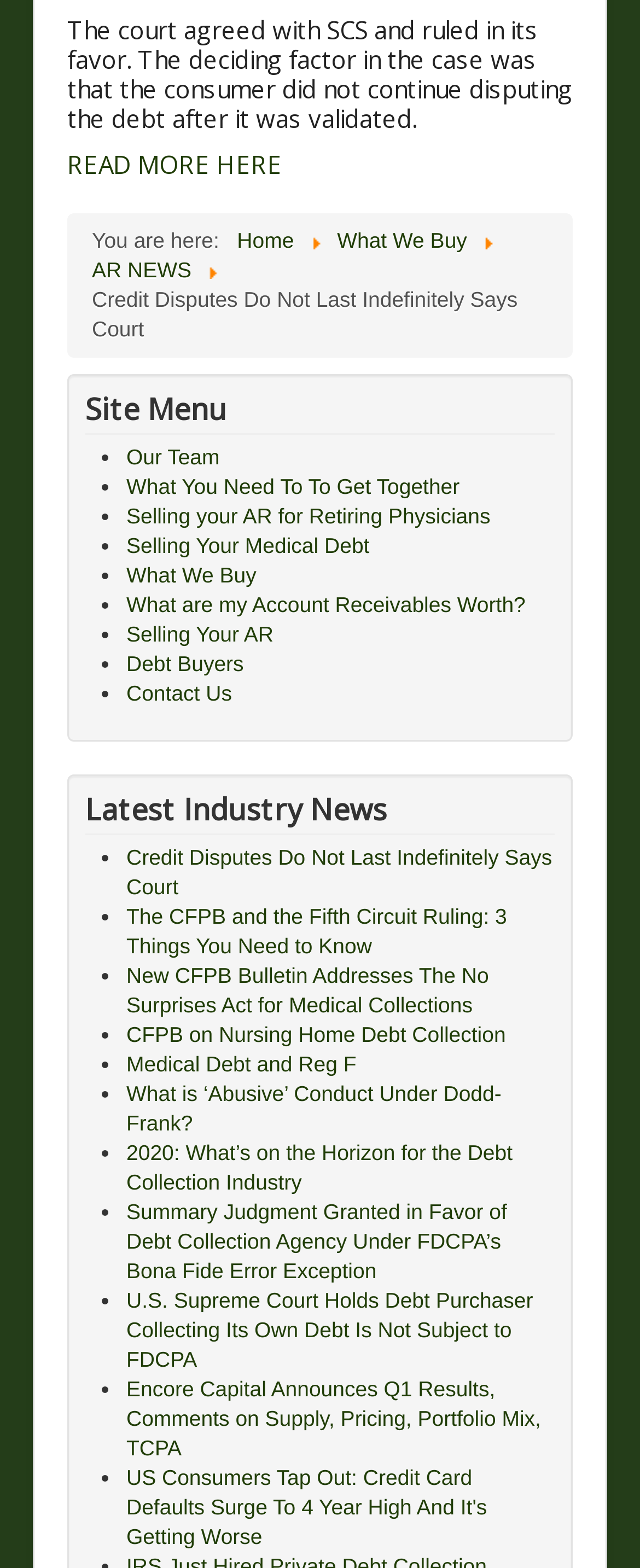Review the image closely and give a comprehensive answer to the question: What is the topic of the latest industry news?

I found the latest industry news section on the webpage, which is headed by 'Latest Industry News'. The first news item in this section is 'Credit Disputes Do Not Last Indefinitely Says Court', so I concluded that the topic of the latest industry news is 'Credit Disputes'.